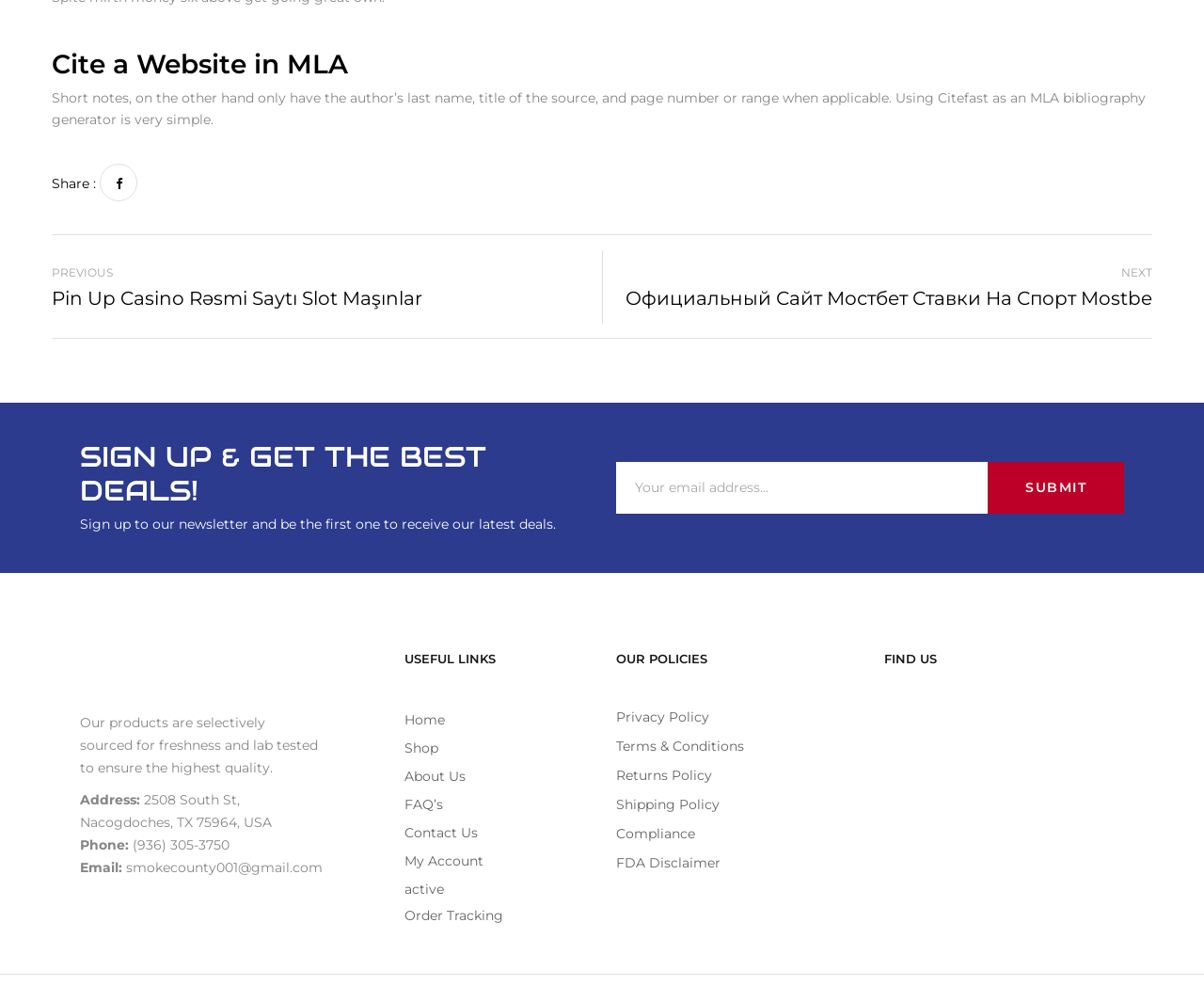Please determine the bounding box coordinates of the area that needs to be clicked to complete this task: 'Check the 'OUR POLICIES' section'. The coordinates must be four float numbers between 0 and 1, formatted as [left, top, right, bottom].

[0.512, 0.662, 0.711, 0.675]